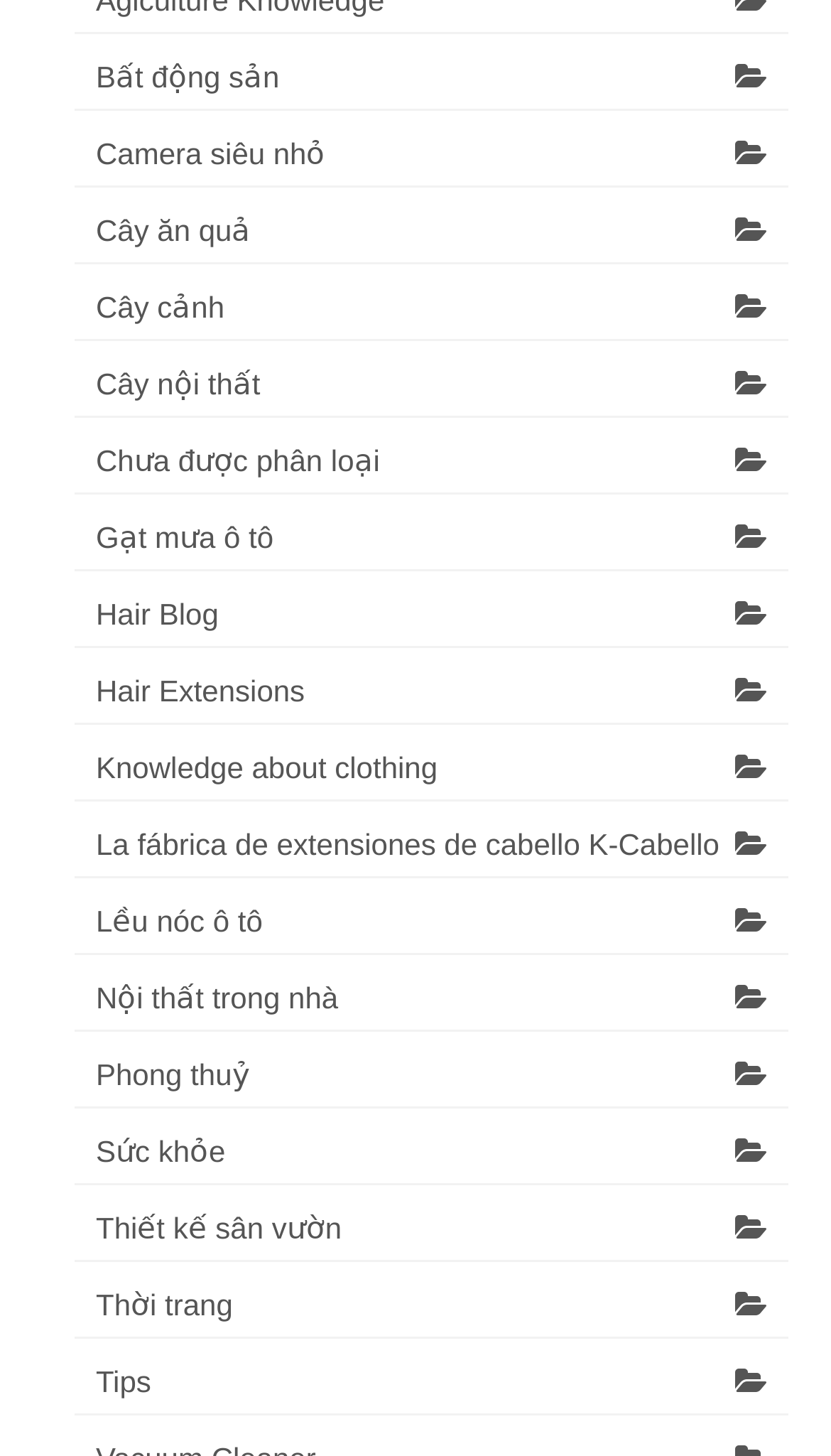Please identify the coordinates of the bounding box that should be clicked to fulfill this instruction: "Click on Bất động sản".

[0.09, 0.031, 0.949, 0.076]